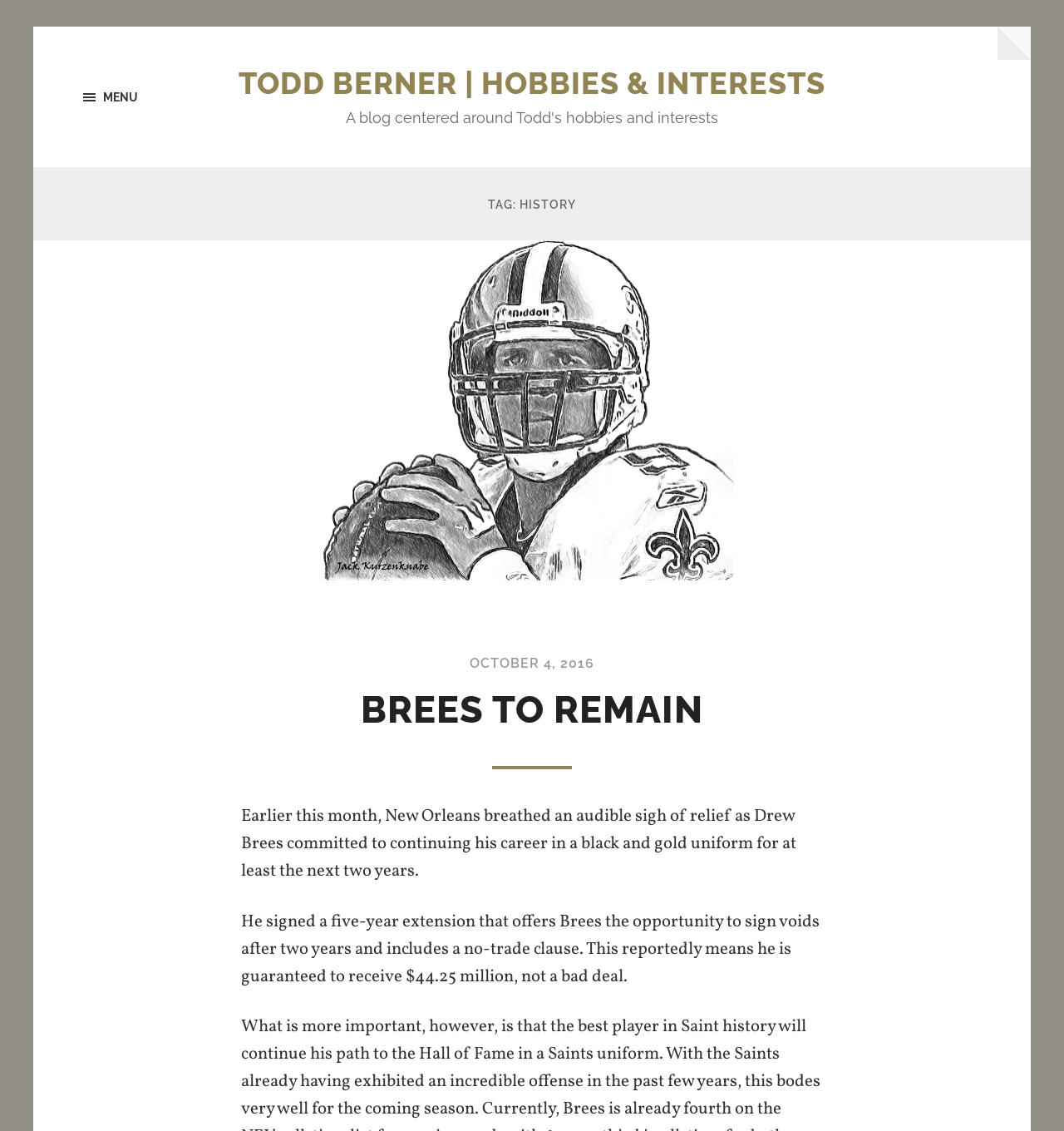Determine the bounding box coordinates for the HTML element described here: "Menu Close".

[0.078, 0.067, 0.13, 0.104]